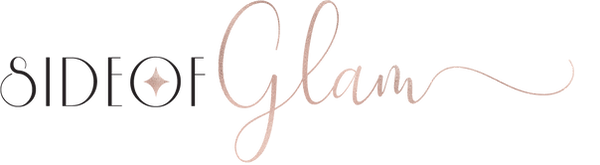Refer to the image and provide an in-depth answer to the question: 
What is the likely focus of the blog associated with this logo?

The question asks about the likely focus of the blog associated with the 'Side of Glam' logo. Based on the elegant and sophisticated design of the logo, it is reasonable to infer that the blog focuses on style, beauty, and lifestyle content, which aligns with the chic fashion and lifestyle theme embodied by the logo.